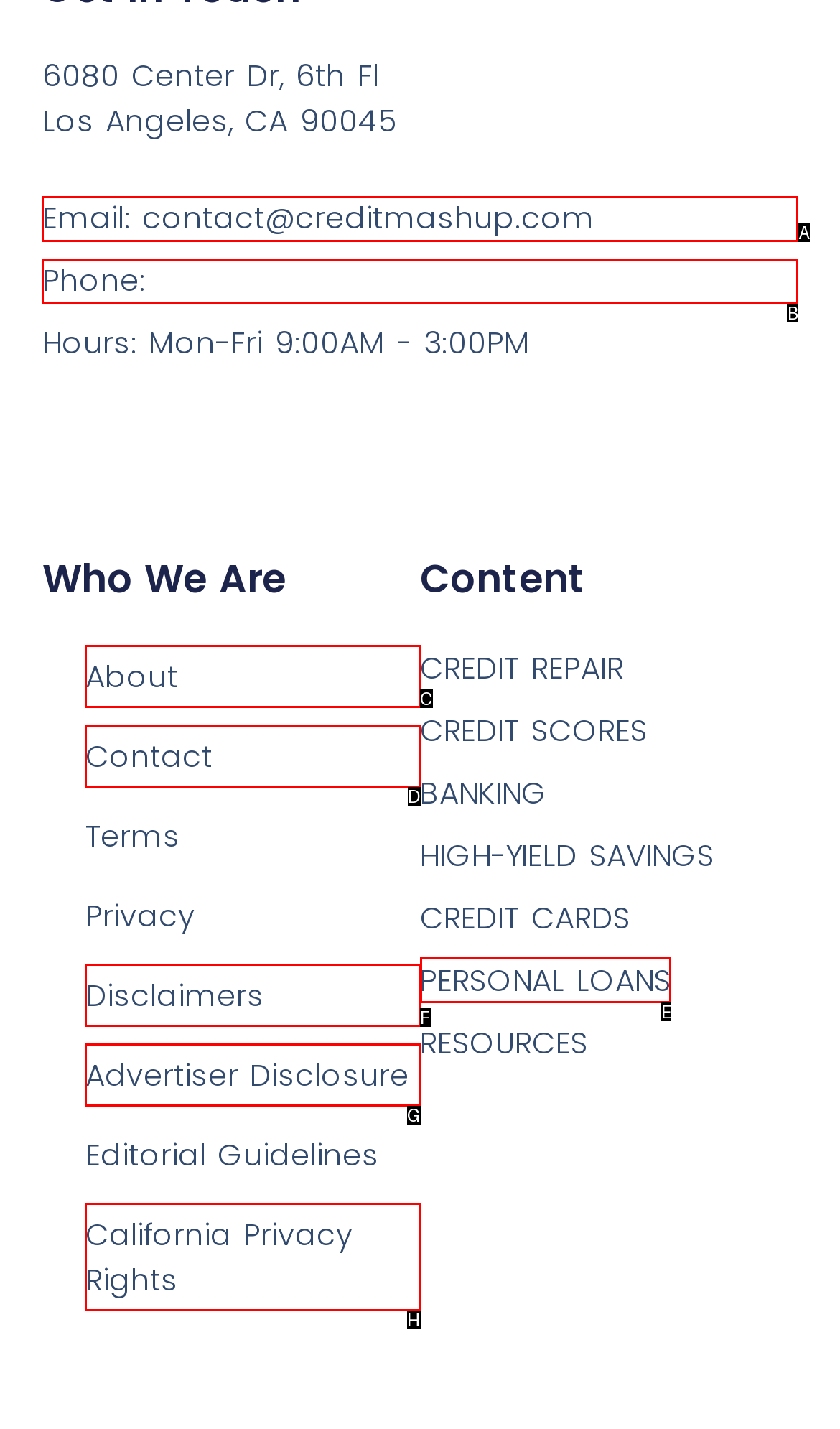Choose the HTML element that corresponds to the description: California Privacy Rights
Provide the answer by selecting the letter from the given choices.

H